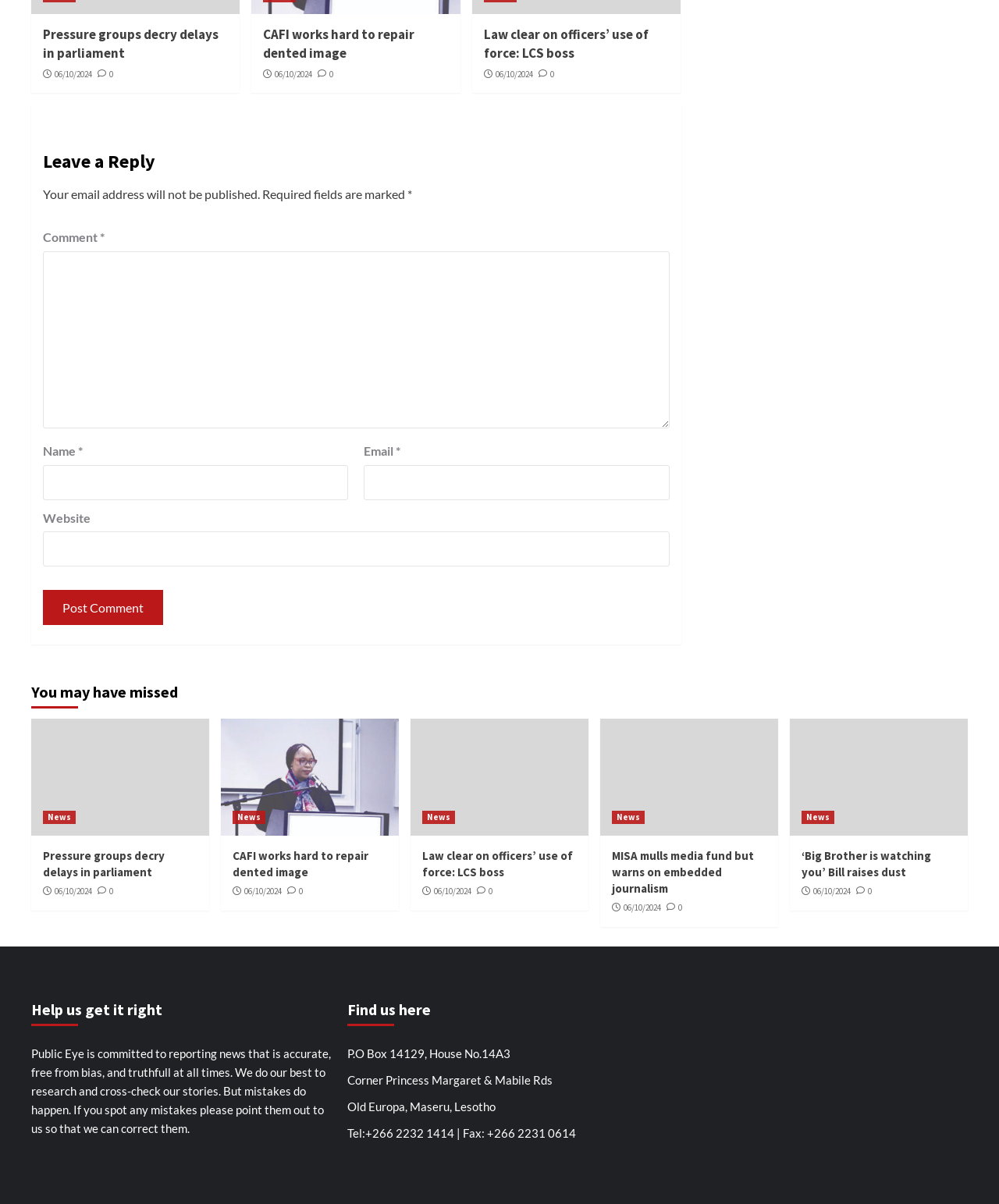Determine the coordinates of the bounding box for the clickable area needed to execute this instruction: "Enter your name".

[0.043, 0.386, 0.349, 0.415]